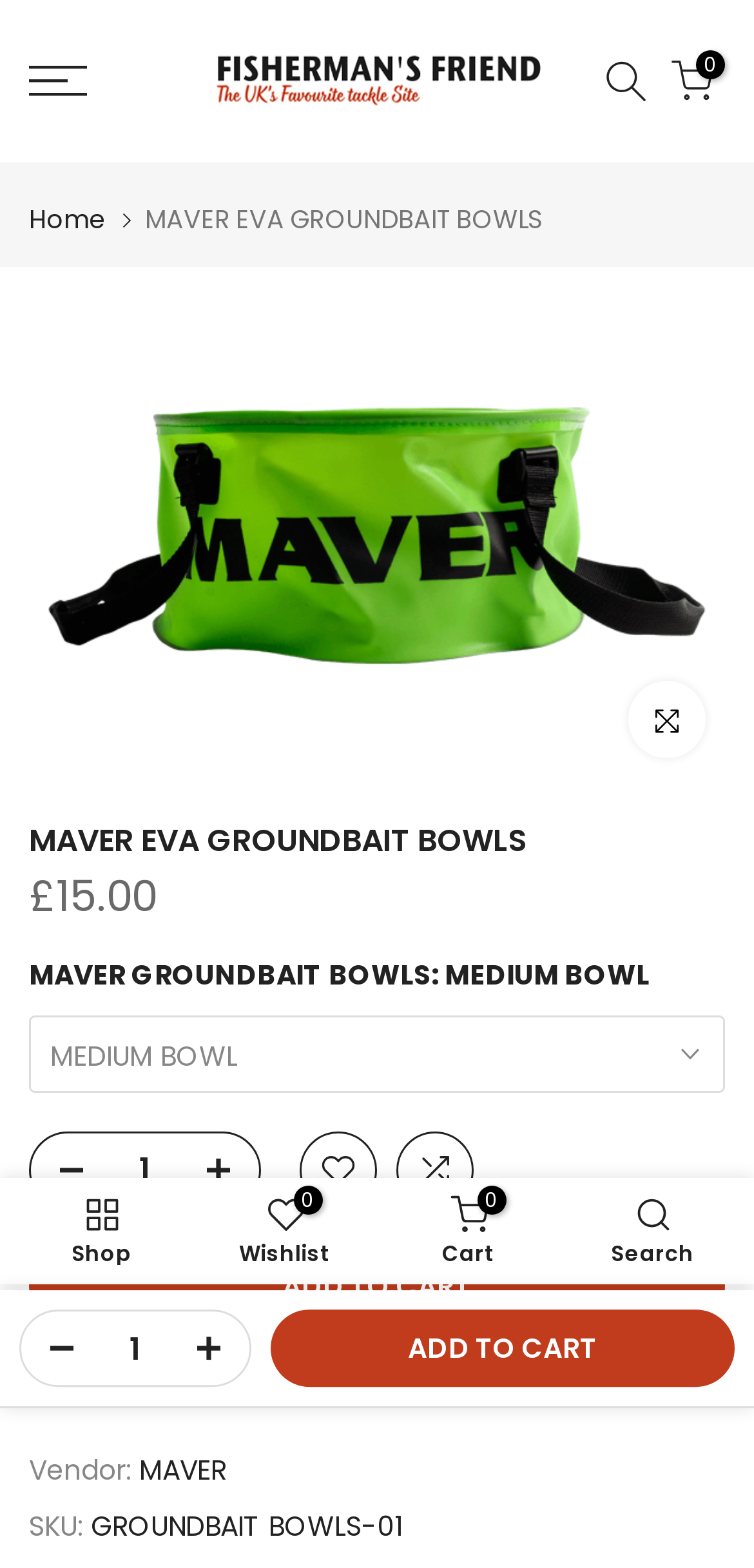Is there a 'Click to enlarge' button on the page?
Answer the question with a single word or phrase by looking at the picture.

Yes